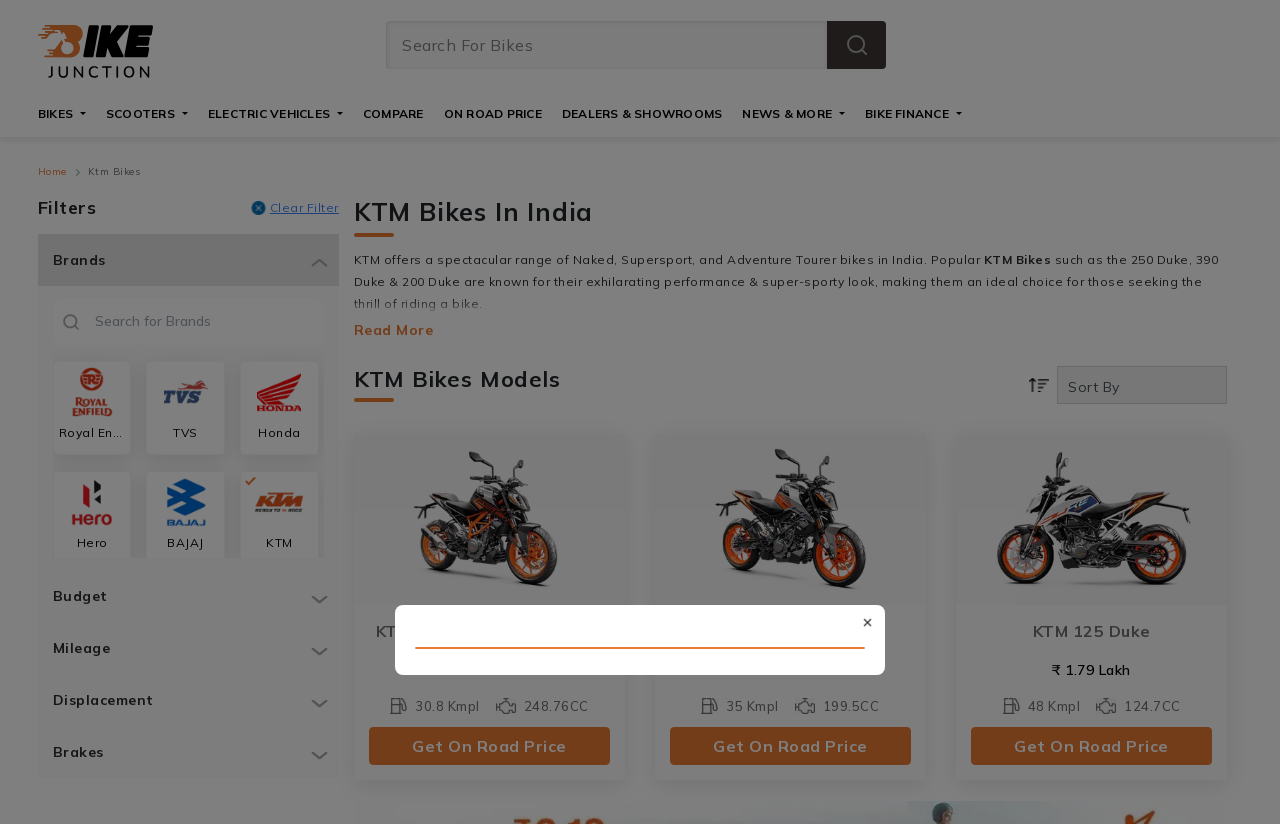Specify the bounding box coordinates of the area that needs to be clicked to achieve the following instruction: "Click on KTM Bikes".

[0.069, 0.2, 0.11, 0.216]